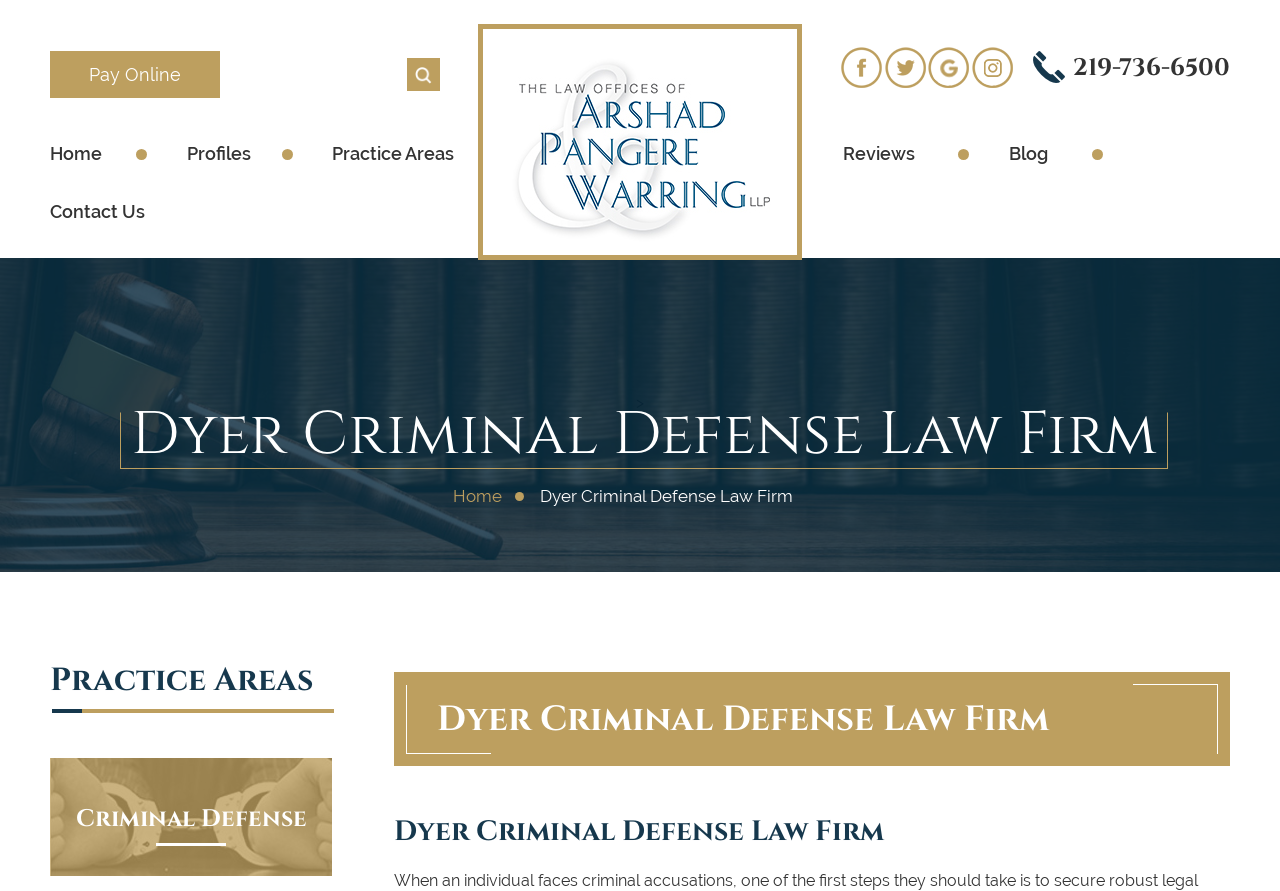What is the name of the law firm?
Based on the screenshot, give a detailed explanation to answer the question.

I found the name of the law firm by looking at the top-left corner of the webpage, where I saw a link with the text 'Arshad Pangere Warring'.